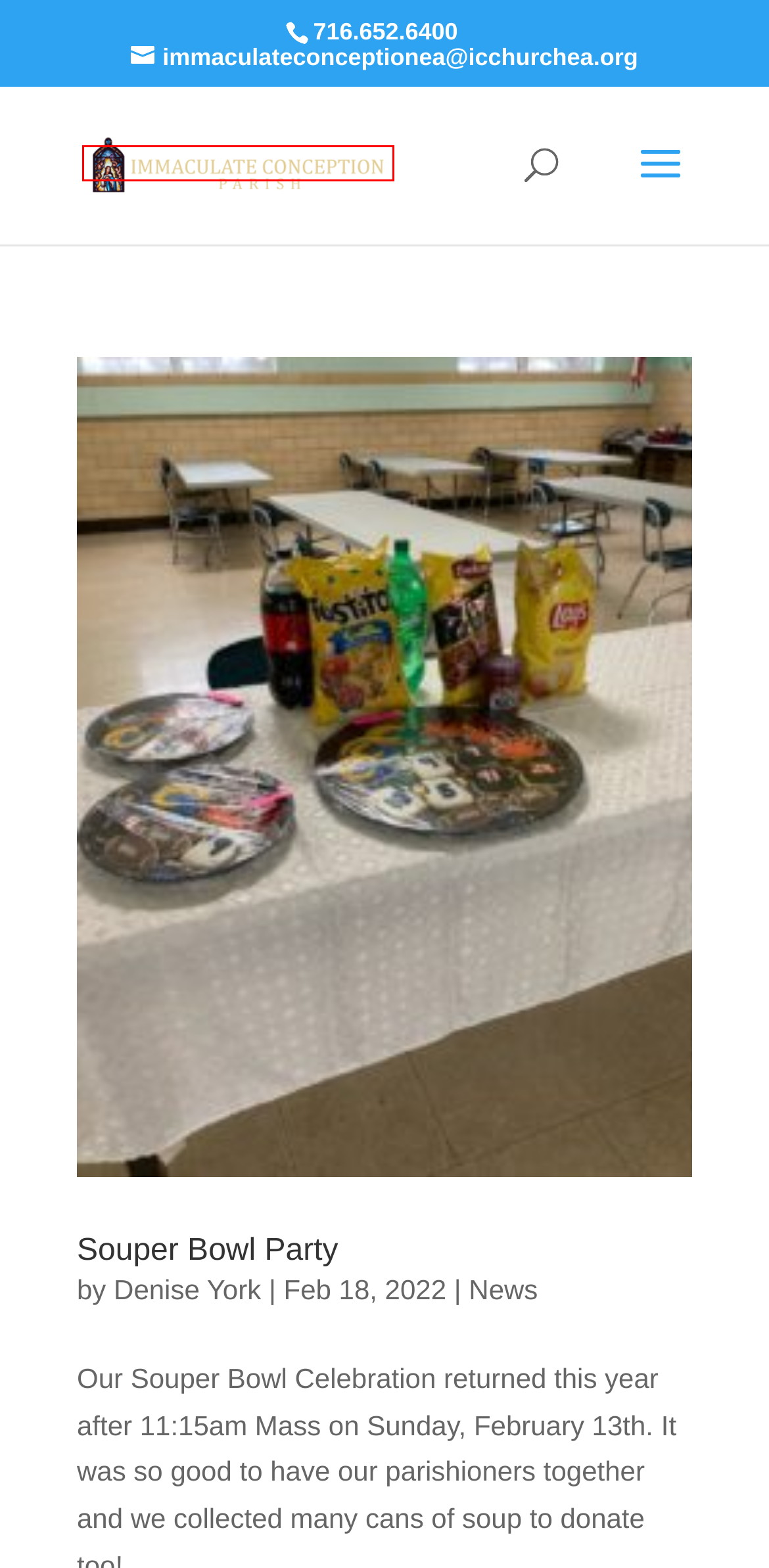Check out the screenshot of a webpage with a red rectangle bounding box. Select the best fitting webpage description that aligns with the new webpage after clicking the element inside the bounding box. Here are the candidates:
A. Souper Bowl Party - Immaculate Conception Parish
B. Faith Formation - Immaculate Conception Parish
C. November 2021 - Immaculate Conception Parish
D. WHEAT's Second Life in the Eucharist Retreat Session - Immaculate Conception Parish
E. Denise York, Author at Immaculate Conception Parish
F. Immaculate Conception Parish - Immaculate Conception Parish
G. November 2022 - Immaculate Conception Parish
H. July 2019 - Immaculate Conception Parish

F